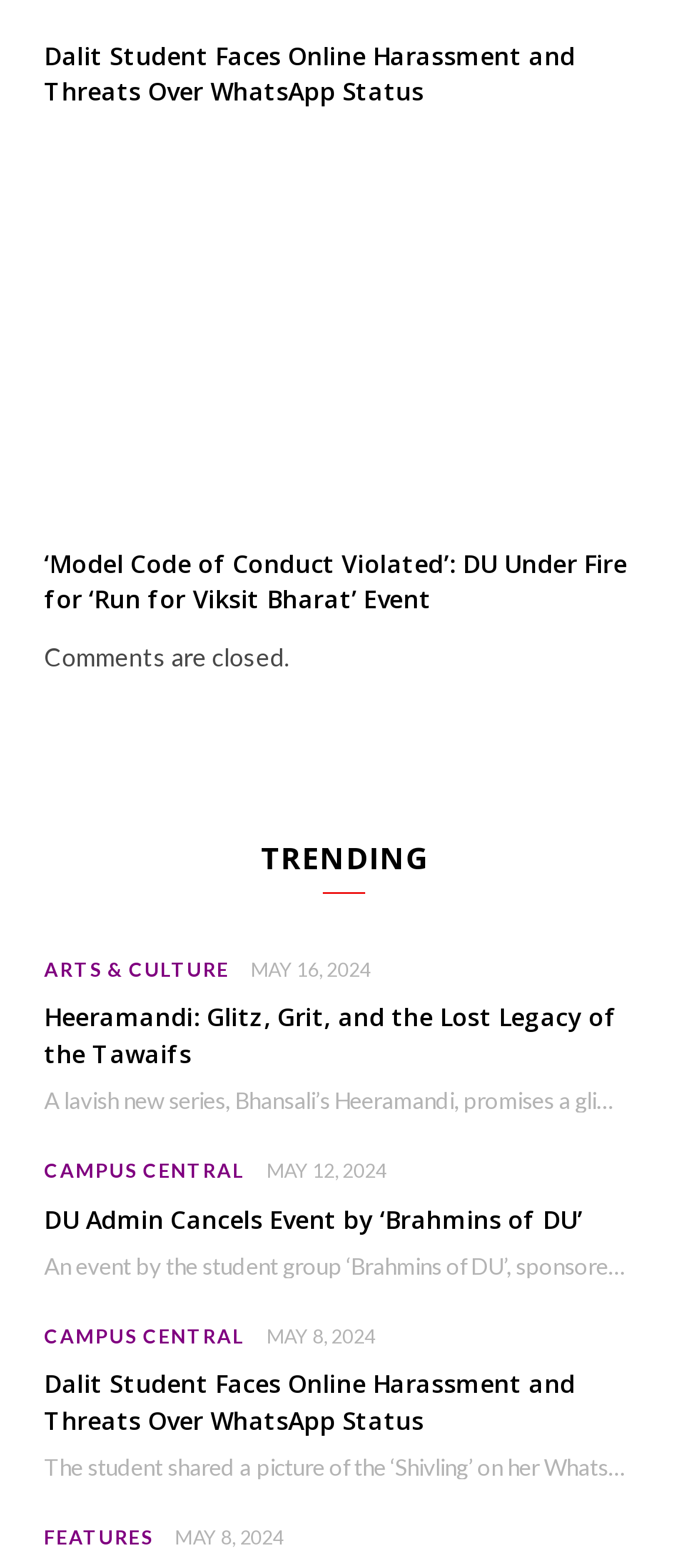Pinpoint the bounding box coordinates of the area that should be clicked to complete the following instruction: "read the article about Dalit Student Faces Online Harassment and Threats Over WhatsApp Status". The coordinates must be given as four float numbers between 0 and 1, i.e., [left, top, right, bottom].

[0.064, 0.025, 0.936, 0.069]